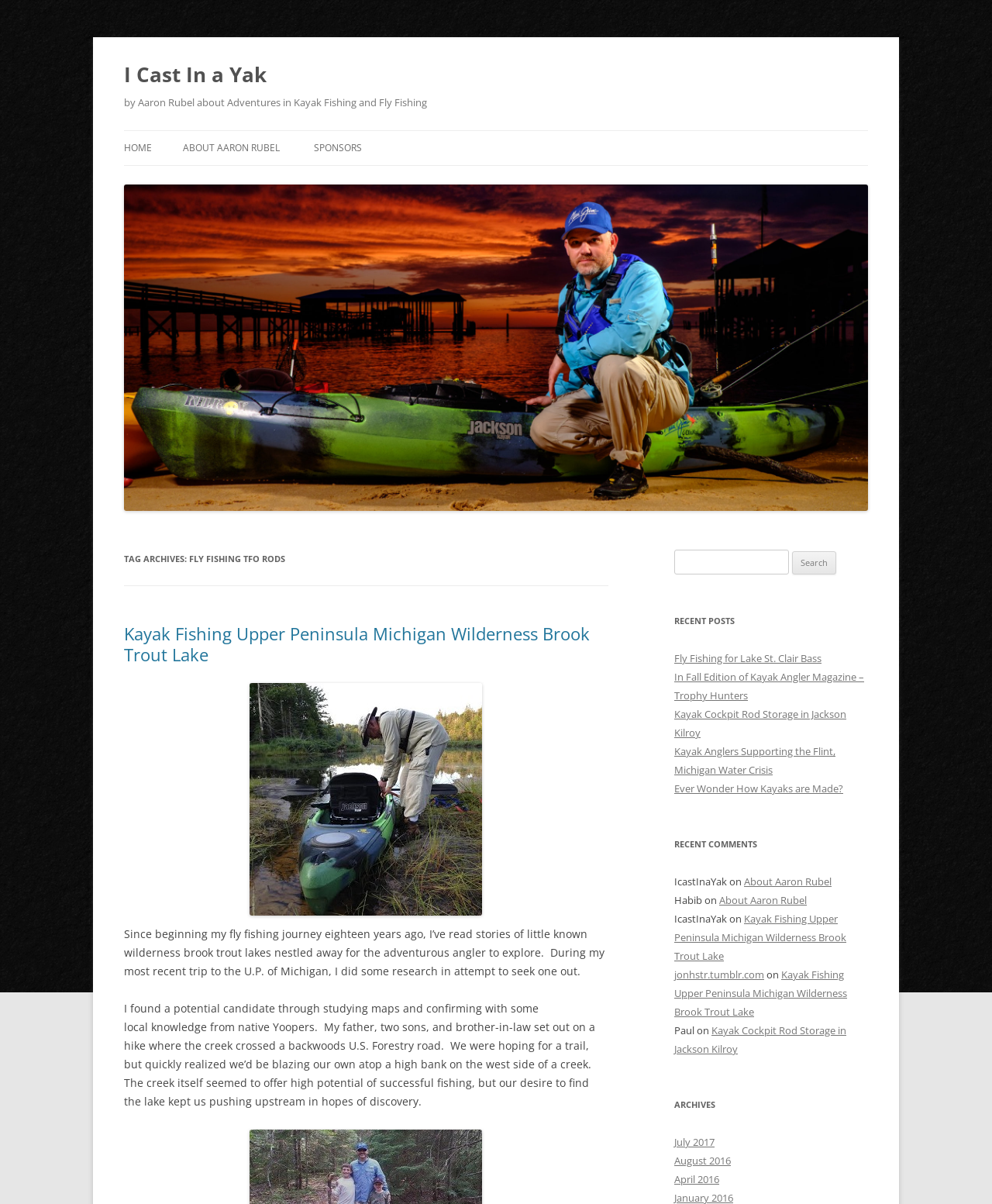Please answer the following question using a single word or phrase: 
What is the name of the author?

Aaron Rubel